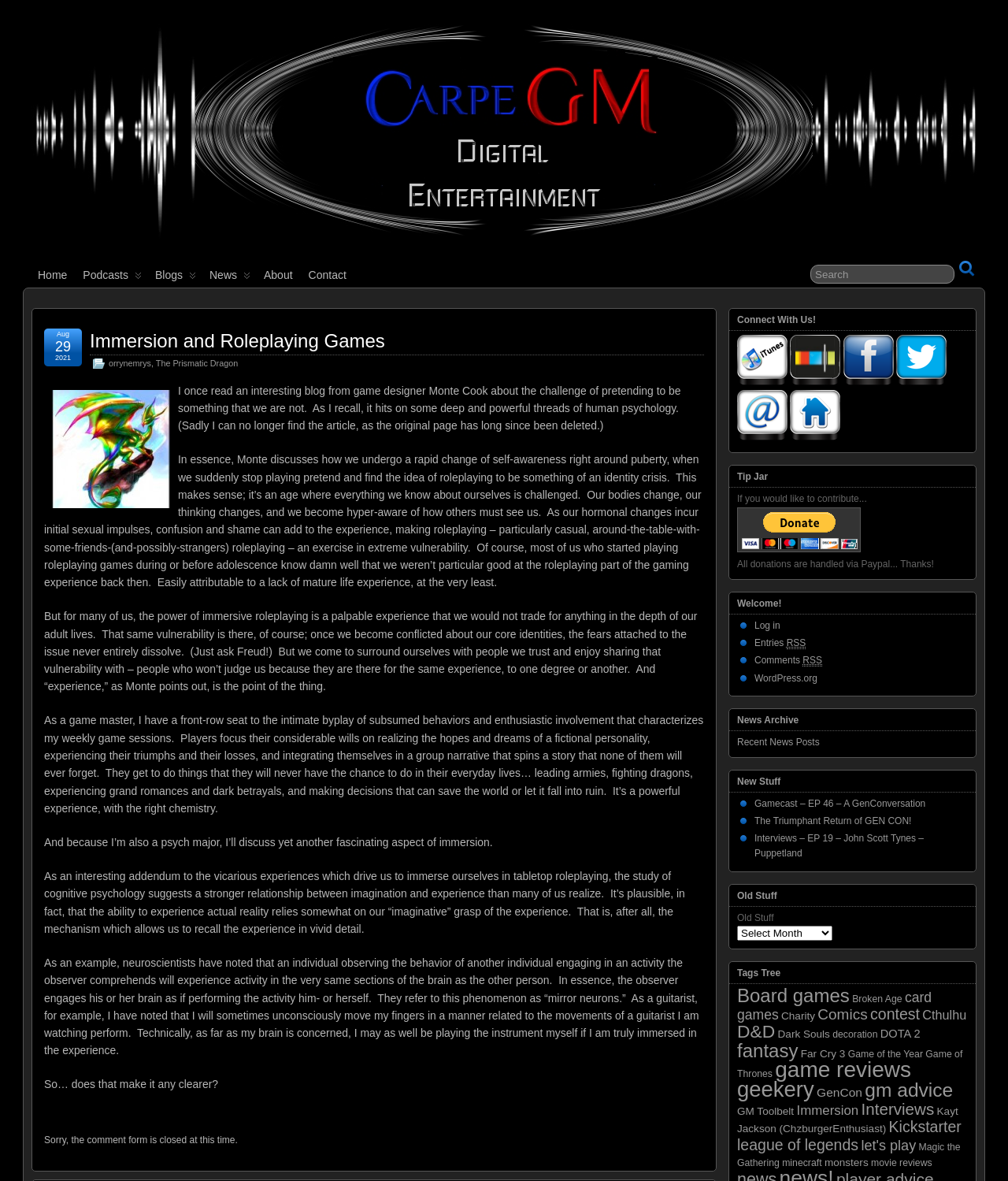Illustrate the webpage with a detailed description.

The webpage is about Immersion and Roleplaying Games, specifically CarpeGM Digital Entertainment. At the top, there is a navigation menu with links to Home, Podcasts, Blogs, News, About, and Contact. Below the navigation menu, there is a search bar and a button.

The main content of the webpage is an article about the power of immersive roleplaying. The article discusses how roleplaying can be a powerful experience, allowing individuals to explore different identities and experiences in a safe and controlled environment. It also touches on the psychological aspects of roleplaying, including the concept of "mirror neurons" and how our brains can simulate experiences even when we're just observing others.

The article is divided into several sections, each with a heading and a block of text. There are no images in the article itself, but there are some icons and images in the sidebar and footer.

In the sidebar, there are several sections, including Connect With Us!, which has links to subscribe to the podcast on iTunes and Stitcher, as well as social media links. There is also a Tip Jar section, which allows users to contribute to the website via PayPal. Additionally, there are sections for News Archive, New Stuff, and Old Stuff, which appear to be archives of past articles or news posts.

At the bottom of the webpage, there is a footer with links to Log in, Entries RSS, Comments RSS, and WordPress.org. There is also a section for Tags Tree, which appears to be a categorization system for the website's content.